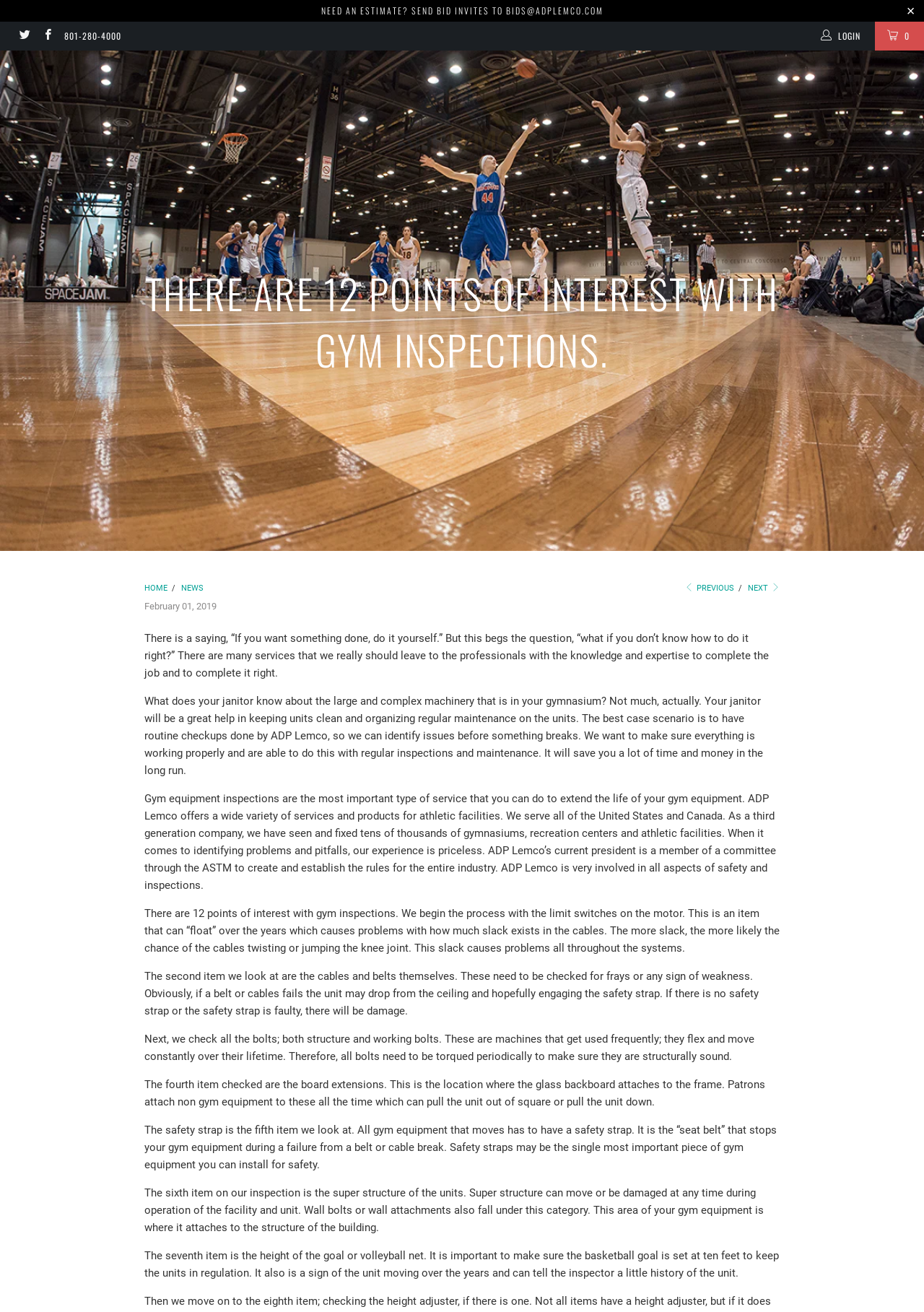Identify the bounding box for the described UI element: "Athletic Equipment".

[0.398, 0.143, 0.499, 0.17]